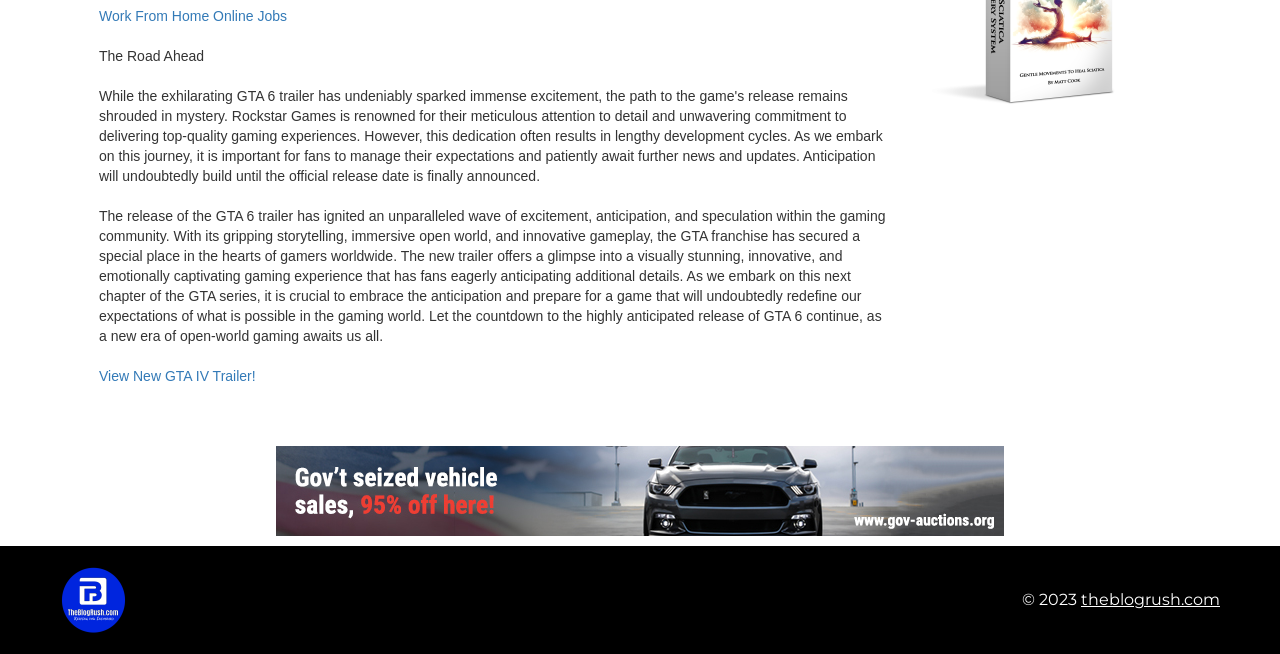Based on the element description, predict the bounding box coordinates (top-left x, top-left y, bottom-right x, bottom-right y) for the UI element in the screenshot: theblogrush.com

[0.845, 0.902, 0.953, 0.931]